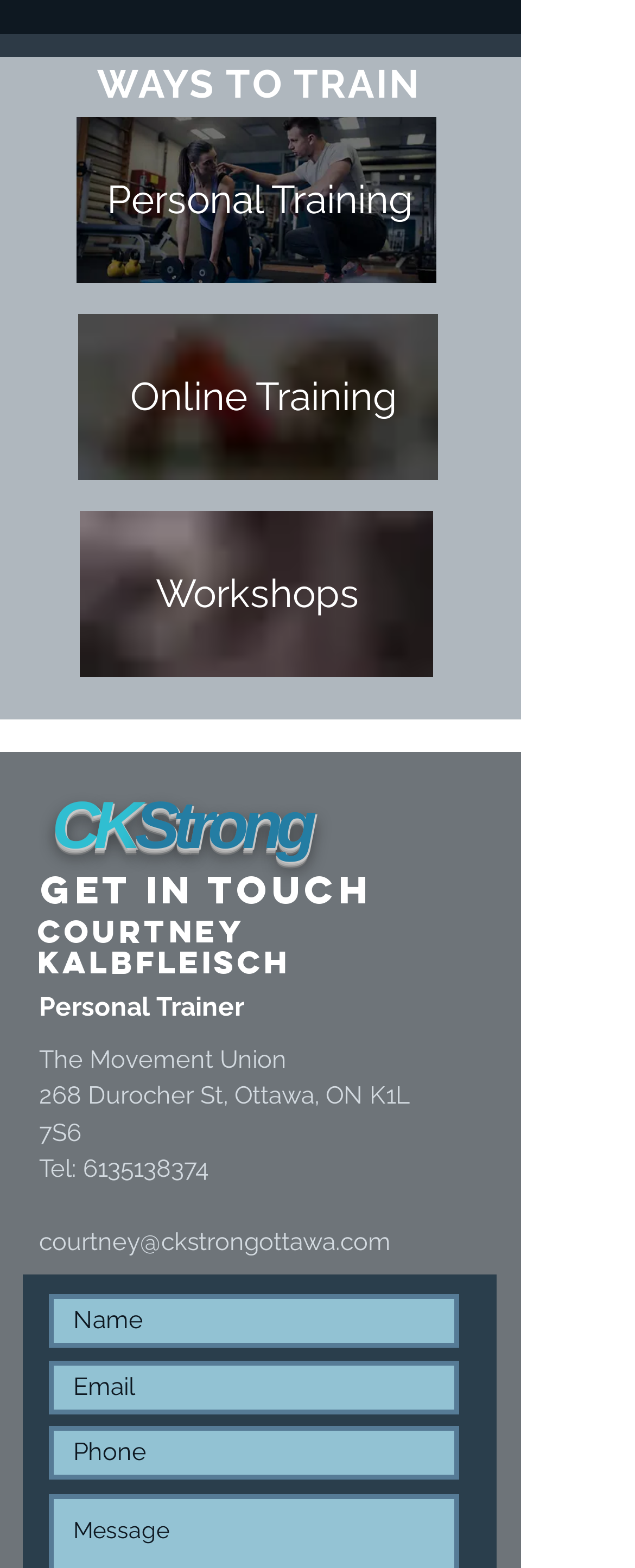Identify the bounding box coordinates of the clickable section necessary to follow the following instruction: "Click on Online Training". The coordinates should be presented as four float numbers from 0 to 1, i.e., [left, top, right, bottom].

[0.205, 0.23, 0.626, 0.277]